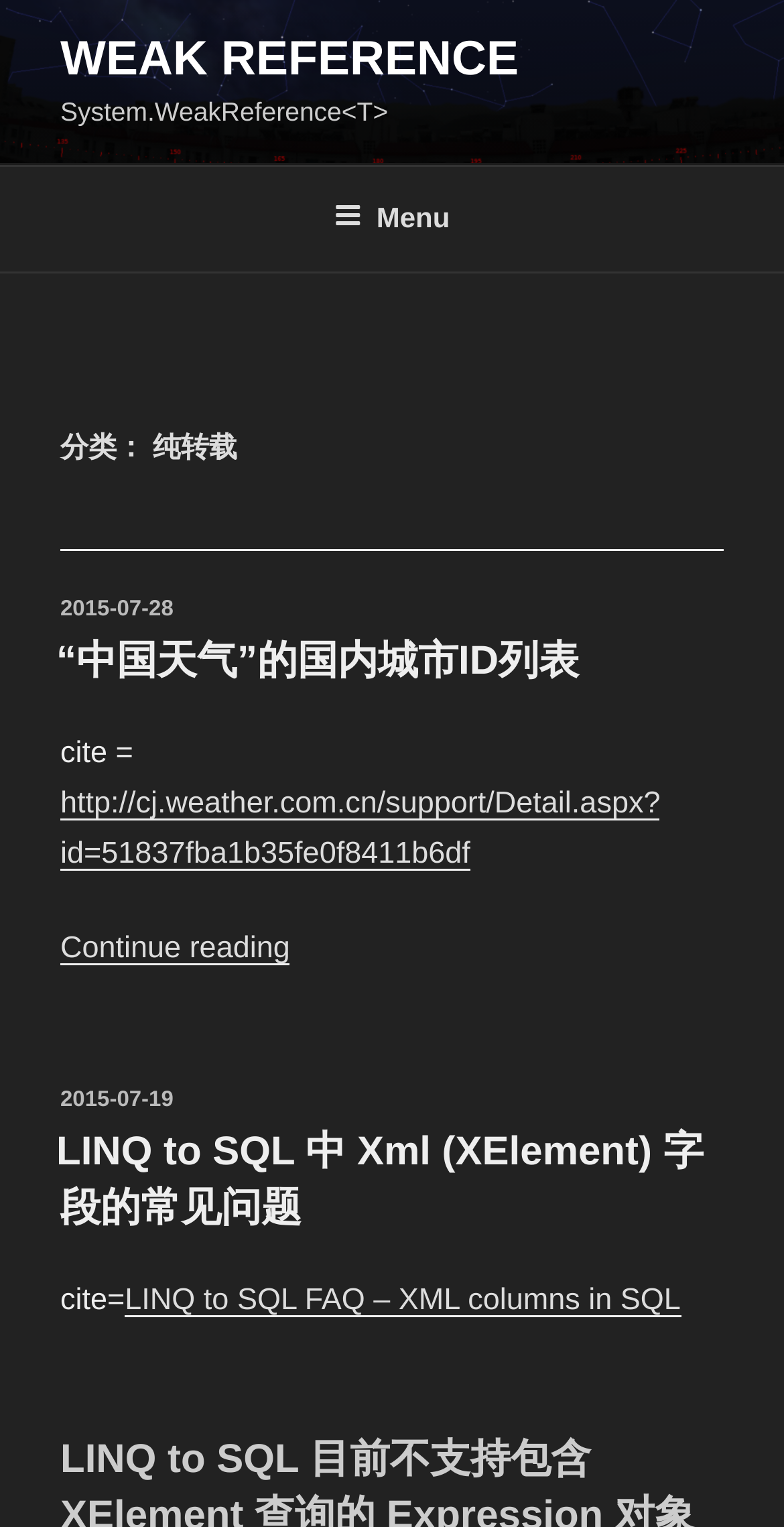How many links are in the first article?
Analyze the image and provide a thorough answer to the question.

I counted the number of link elements within the first article section. There are three links: one to the article title, one to the original source, and one to continue reading.